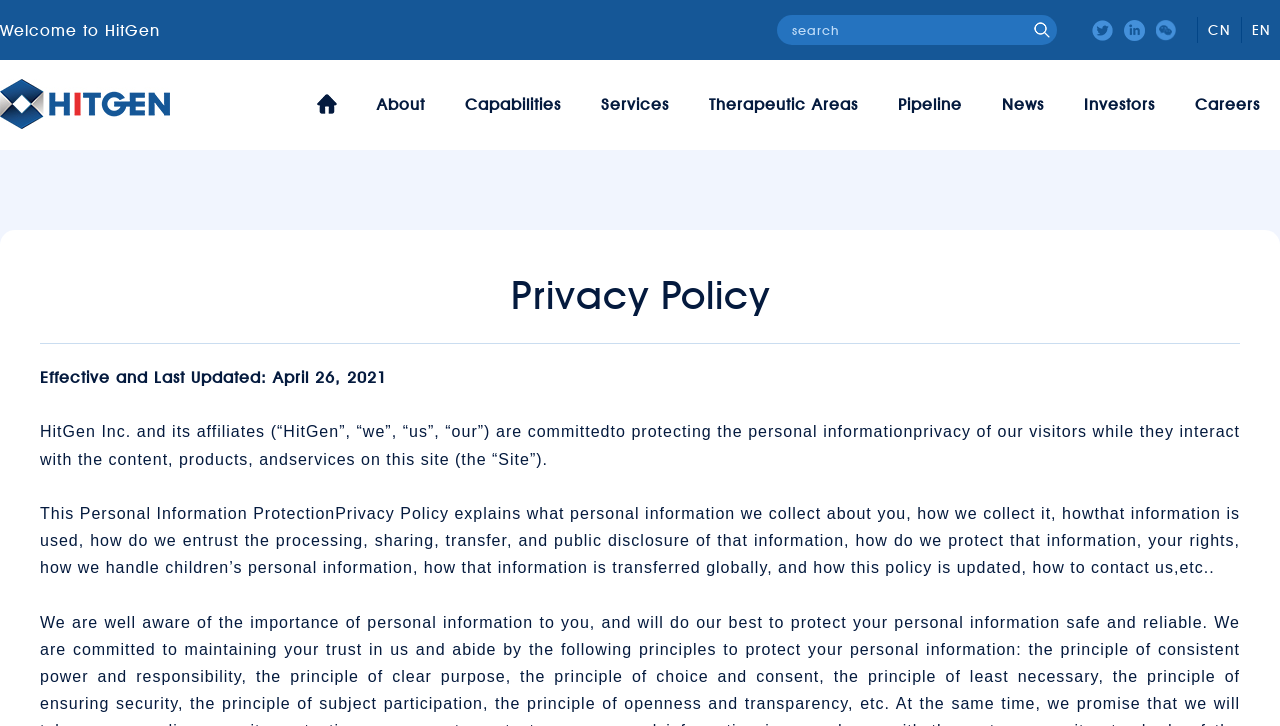How many languages are available on this website?
Please use the visual content to give a single word or phrase answer.

At least 2